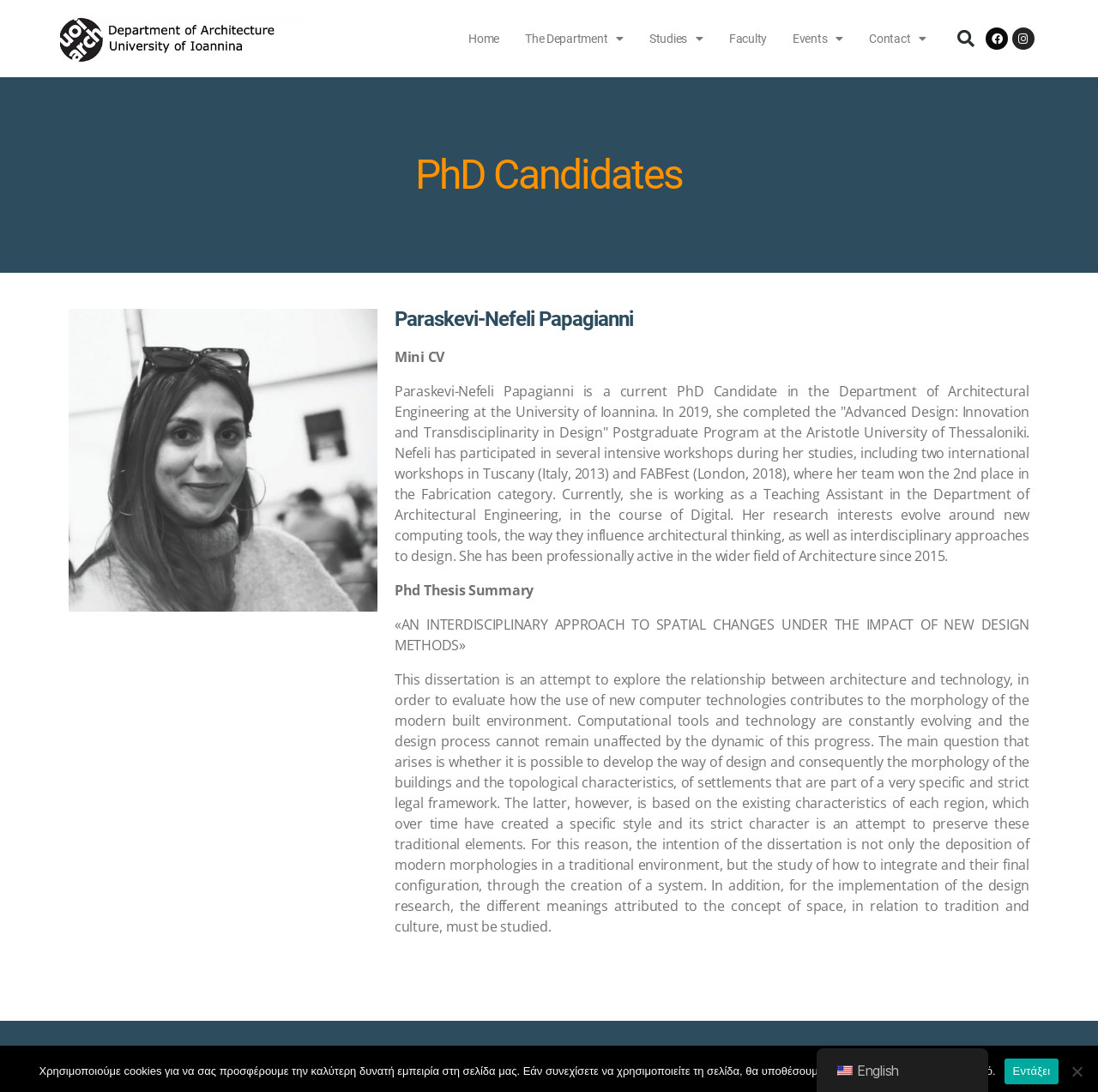Please reply with a single word or brief phrase to the question: 
How many social media links are present on the webpage?

2